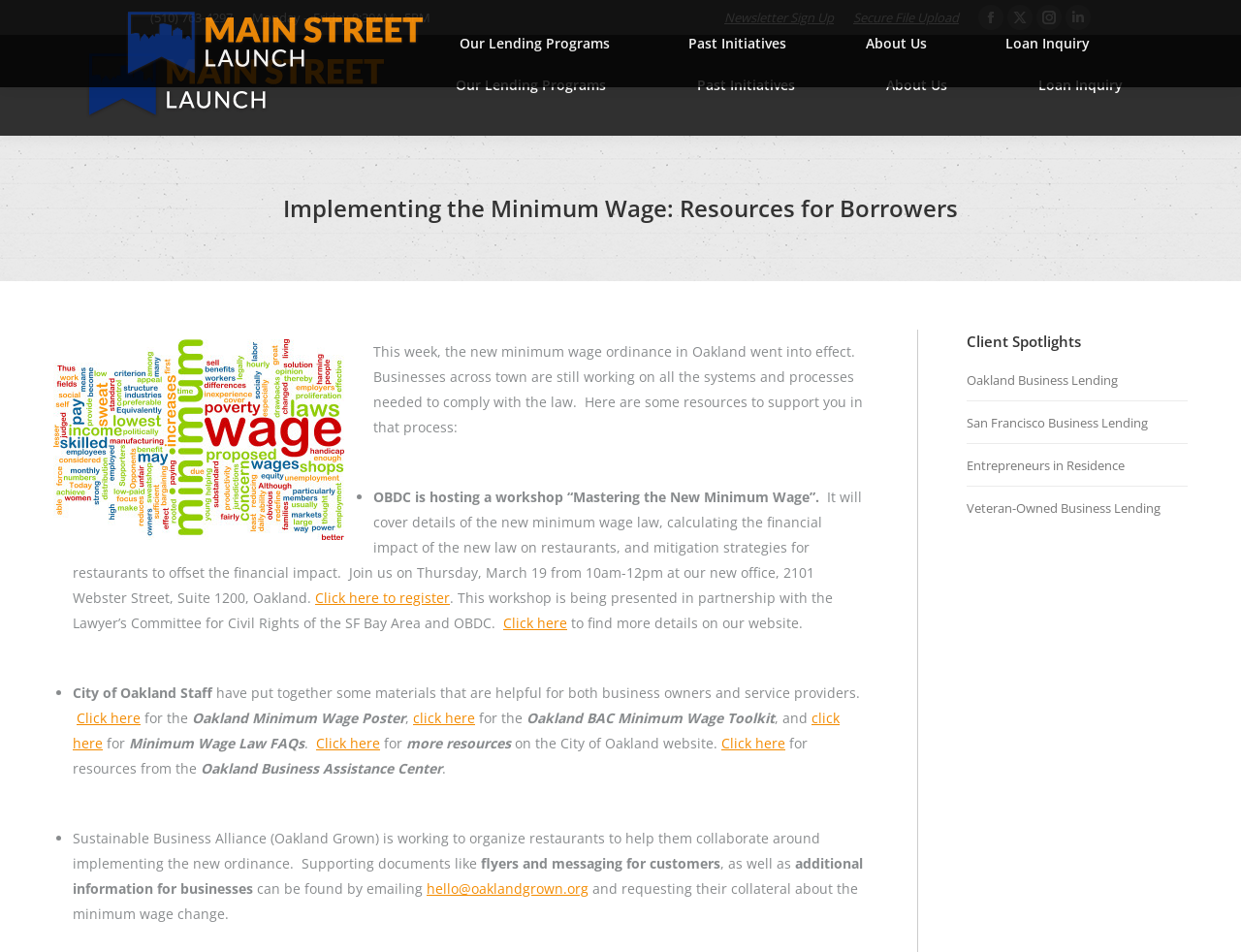Determine the bounding box coordinates of the clickable element necessary to fulfill the instruction: "Sign up for the newsletter". Provide the coordinates as four float numbers within the 0 to 1 range, i.e., [left, top, right, bottom].

[0.584, 0.009, 0.672, 0.027]